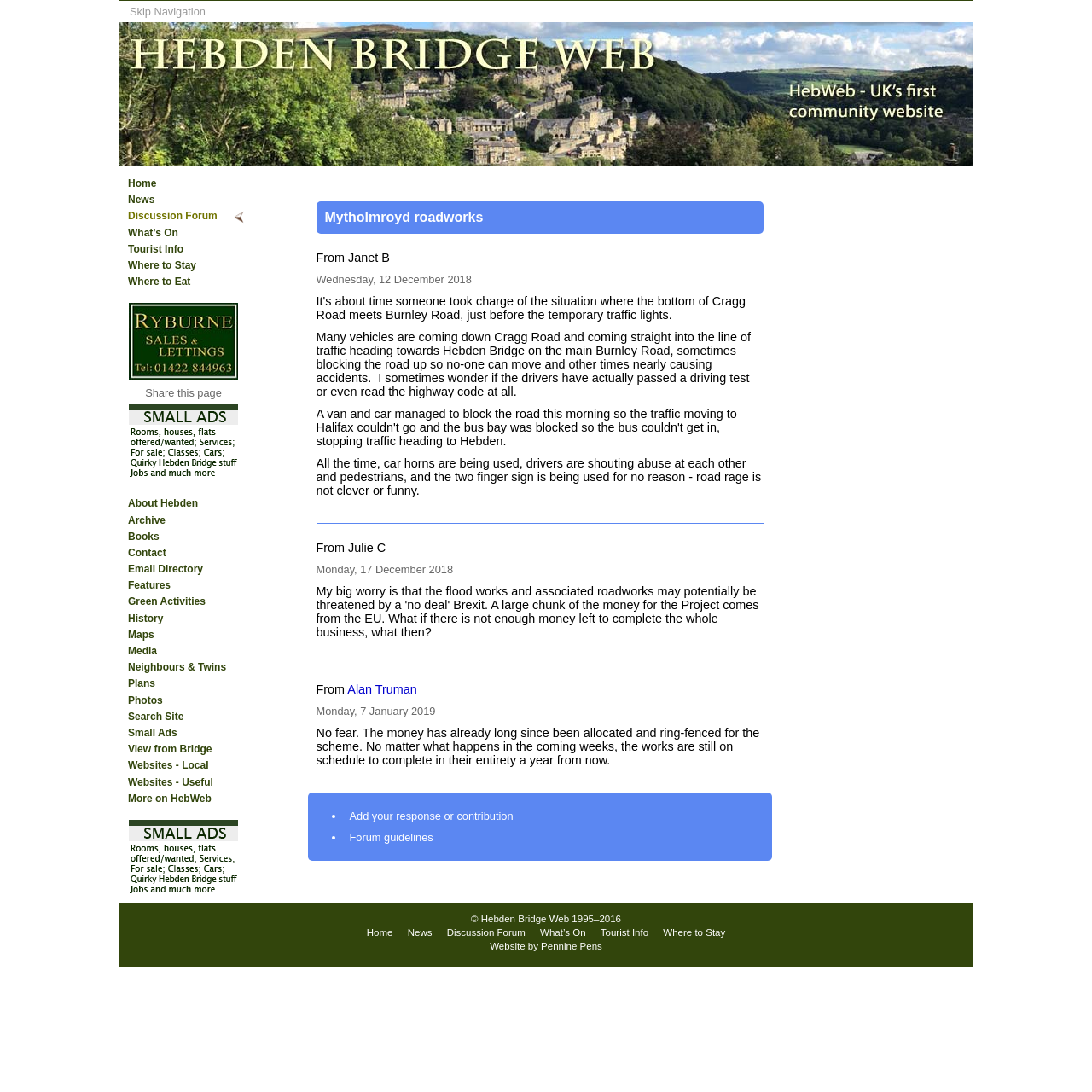Give a short answer to this question using one word or a phrase:
What is the name of the website?

Hebden Bridge Web